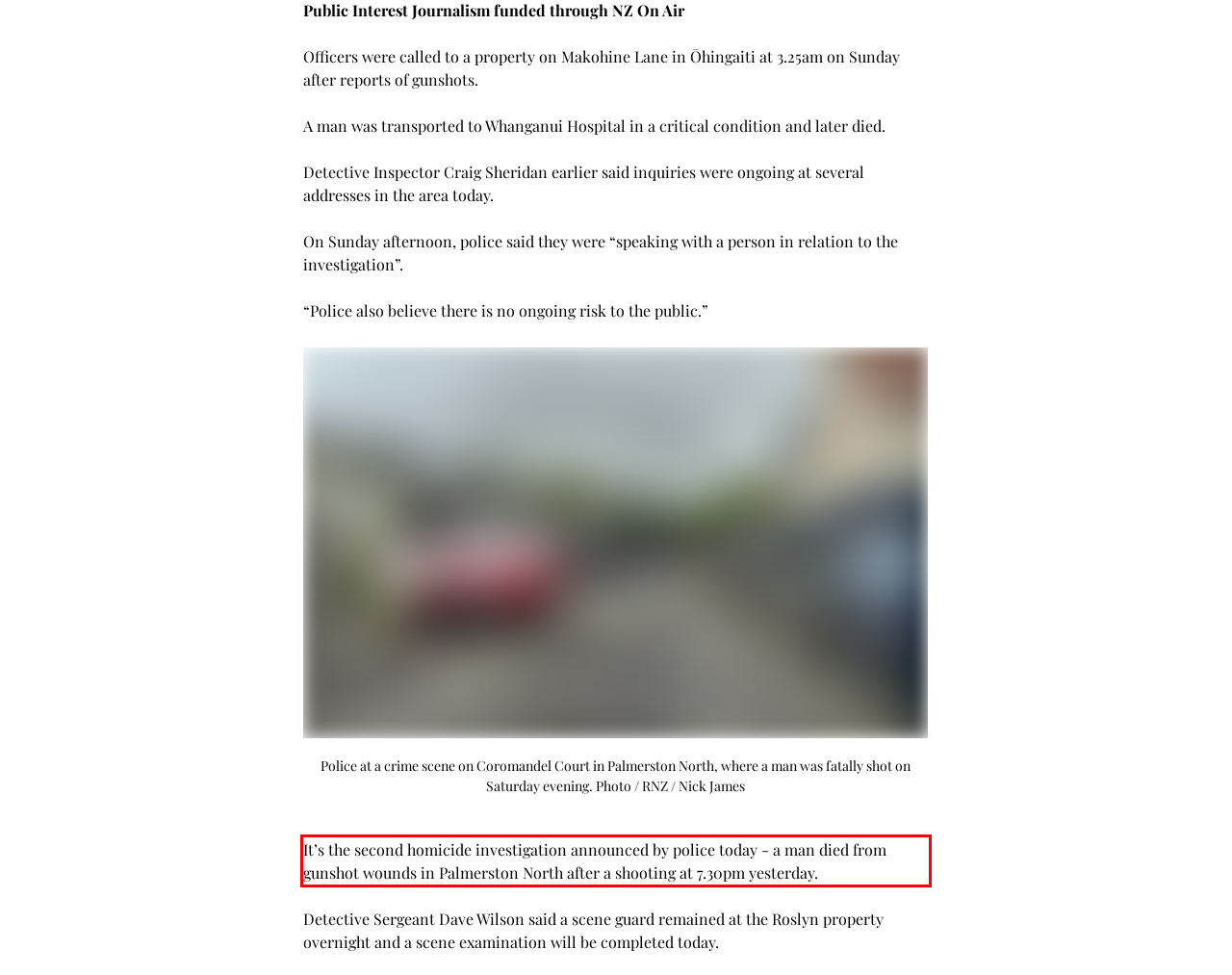Given the screenshot of the webpage, identify the red bounding box, and recognize the text content inside that red bounding box.

It’s the second homicide investigation announced by police today - a man died from gunshot wounds in Palmerston North after a shooting at 7.30pm yesterday.